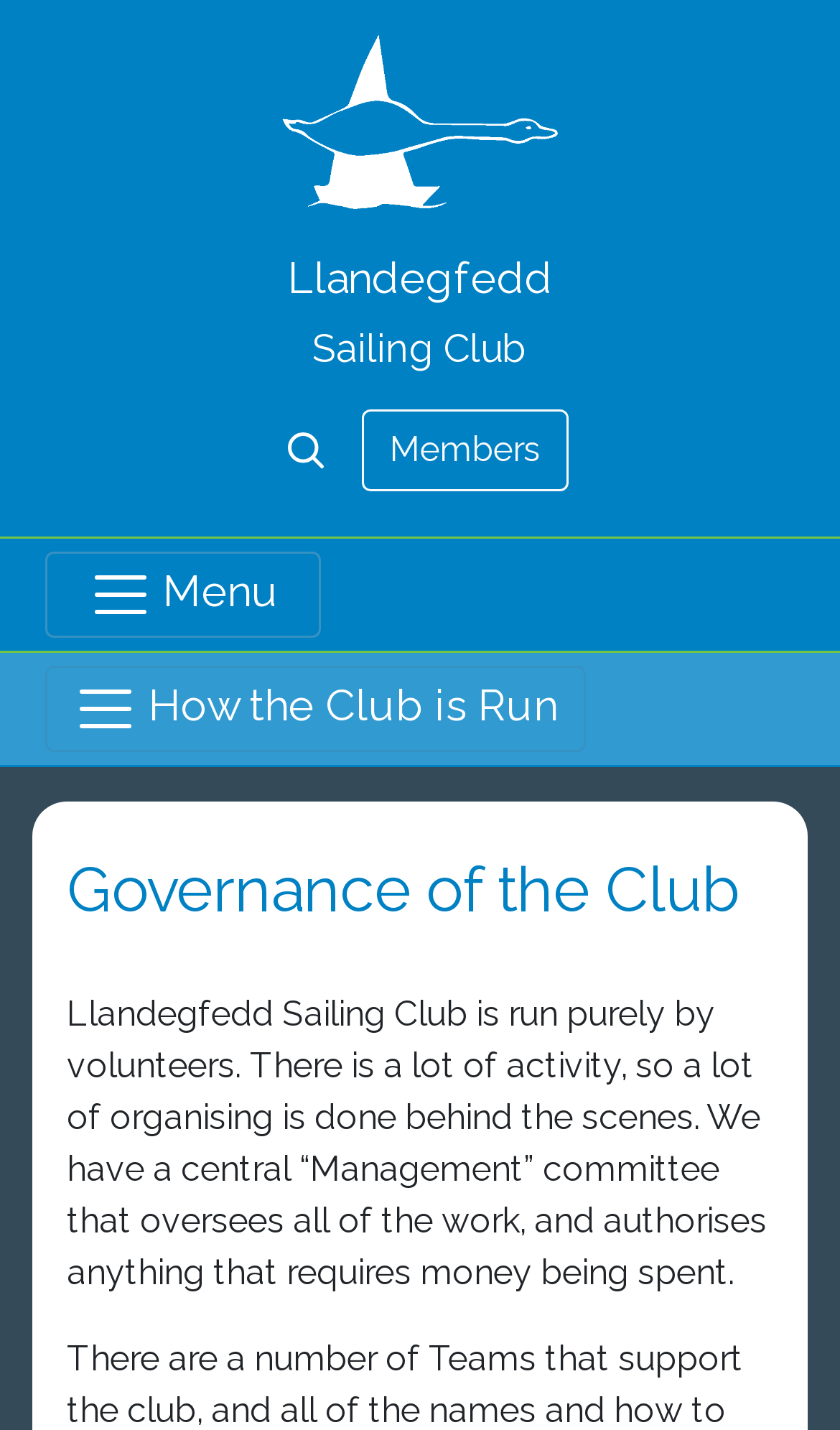Identify the bounding box coordinates for the UI element described as follows: "alt="LLSC logo"". Ensure the coordinates are four float numbers between 0 and 1, formatted as [left, top, right, bottom].

[0.336, 0.069, 0.664, 0.097]